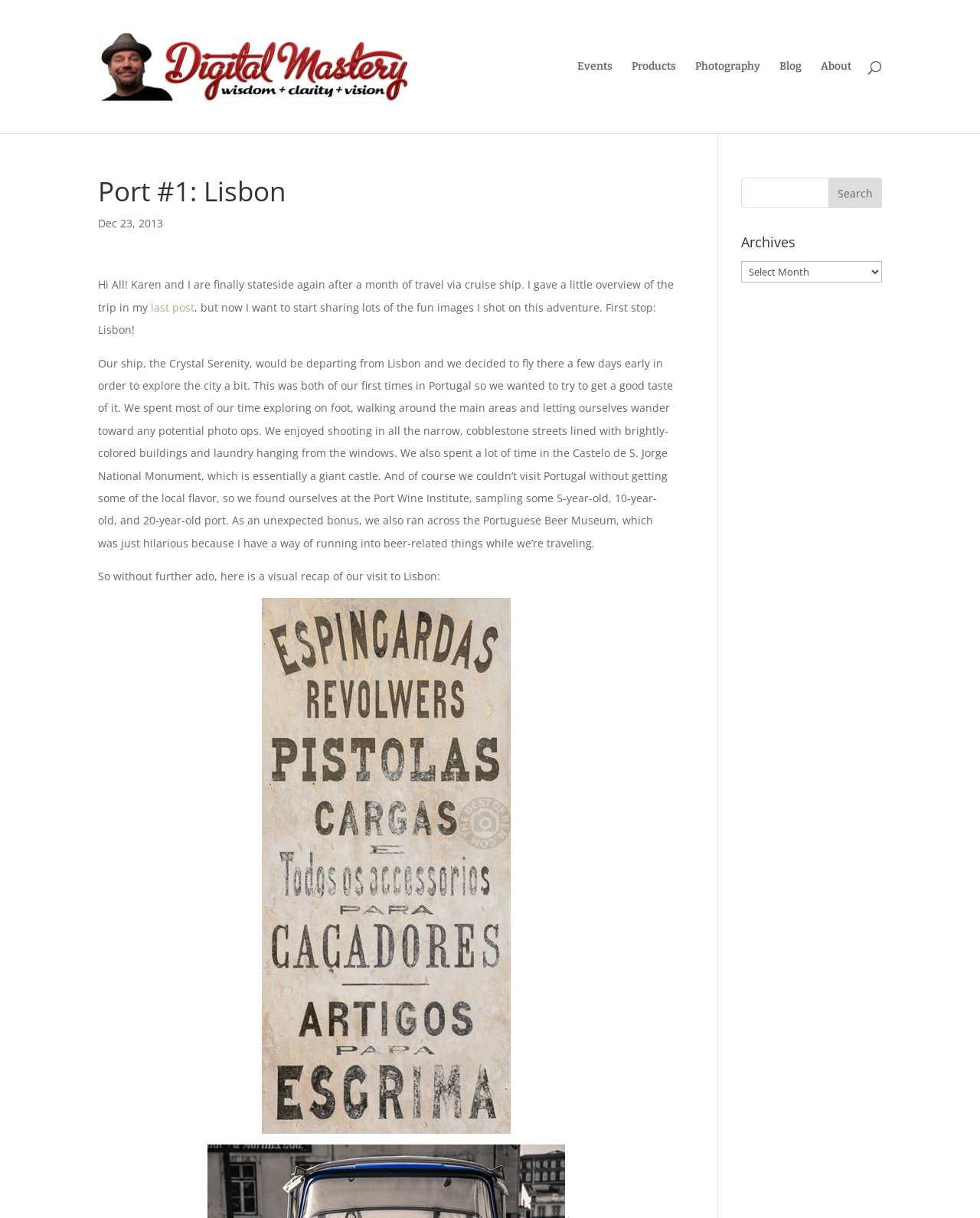Provide the bounding box coordinates of the section that needs to be clicked to accomplish the following instruction: "Click on Digital Mastery."

[0.102, 0.049, 0.418, 0.059]